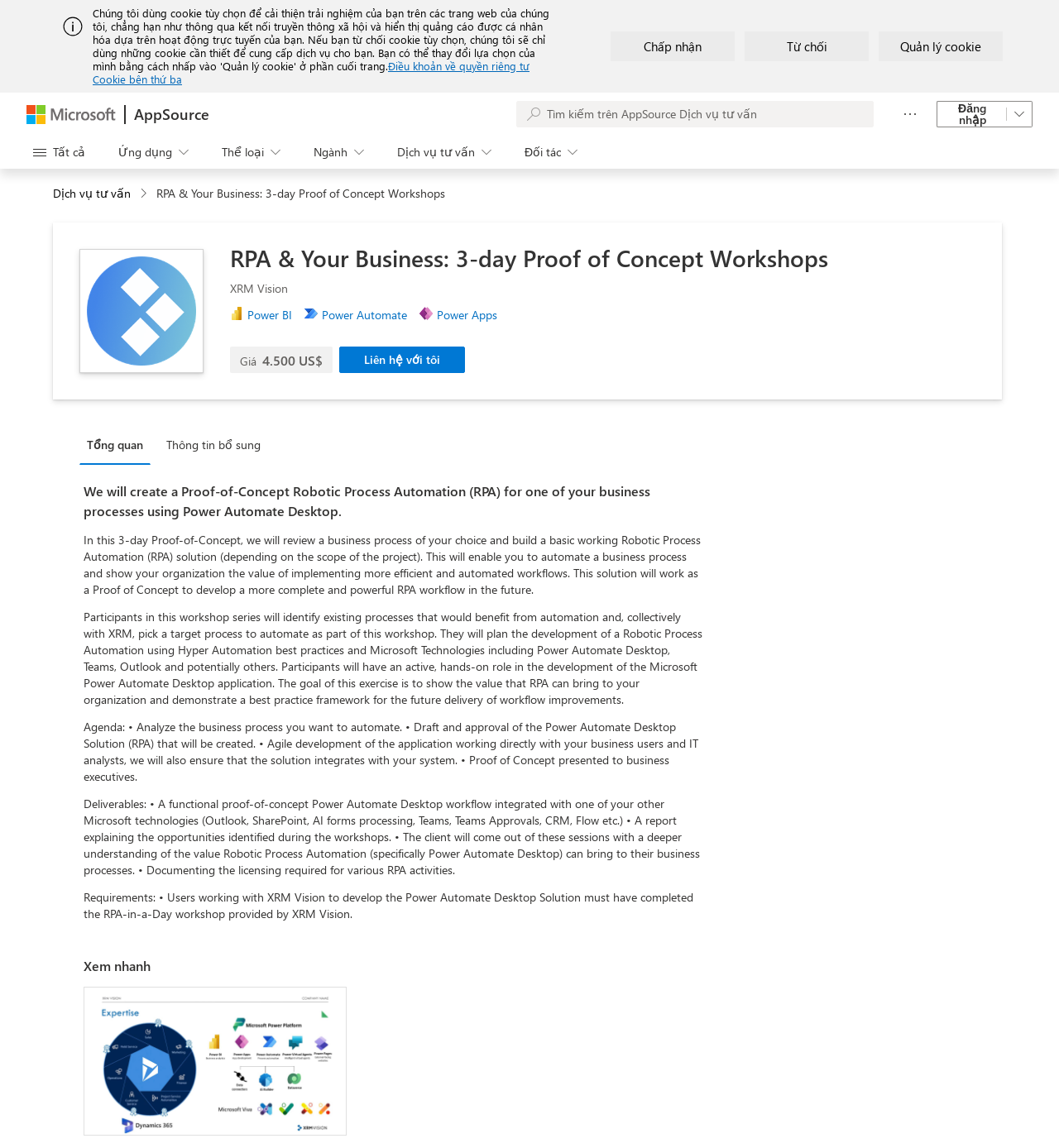What is the deliverable of the workshop series?
We need a detailed and exhaustive answer to the question. Please elaborate.

The deliverable of the workshop series is a functional proof-of-concept Power Automate Desktop workflow integrated with one of the other Microsoft technologies, a report explaining the opportunities identified during the workshops, and a deeper understanding of the value Robotic Process Automation can bring to the business processes.